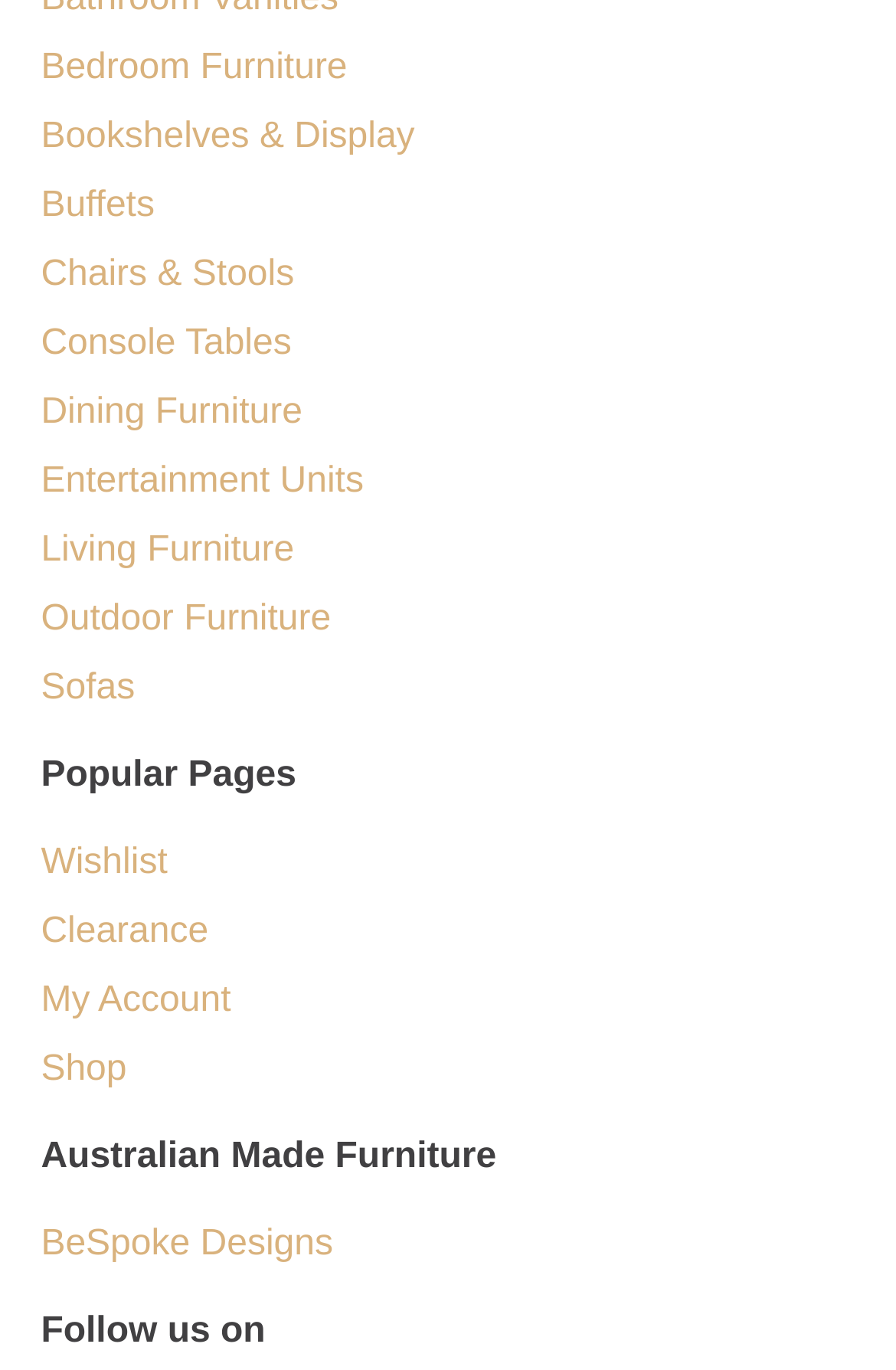Identify the bounding box coordinates of the region I need to click to complete this instruction: "Follow on social media".

[0.046, 0.958, 0.954, 0.985]